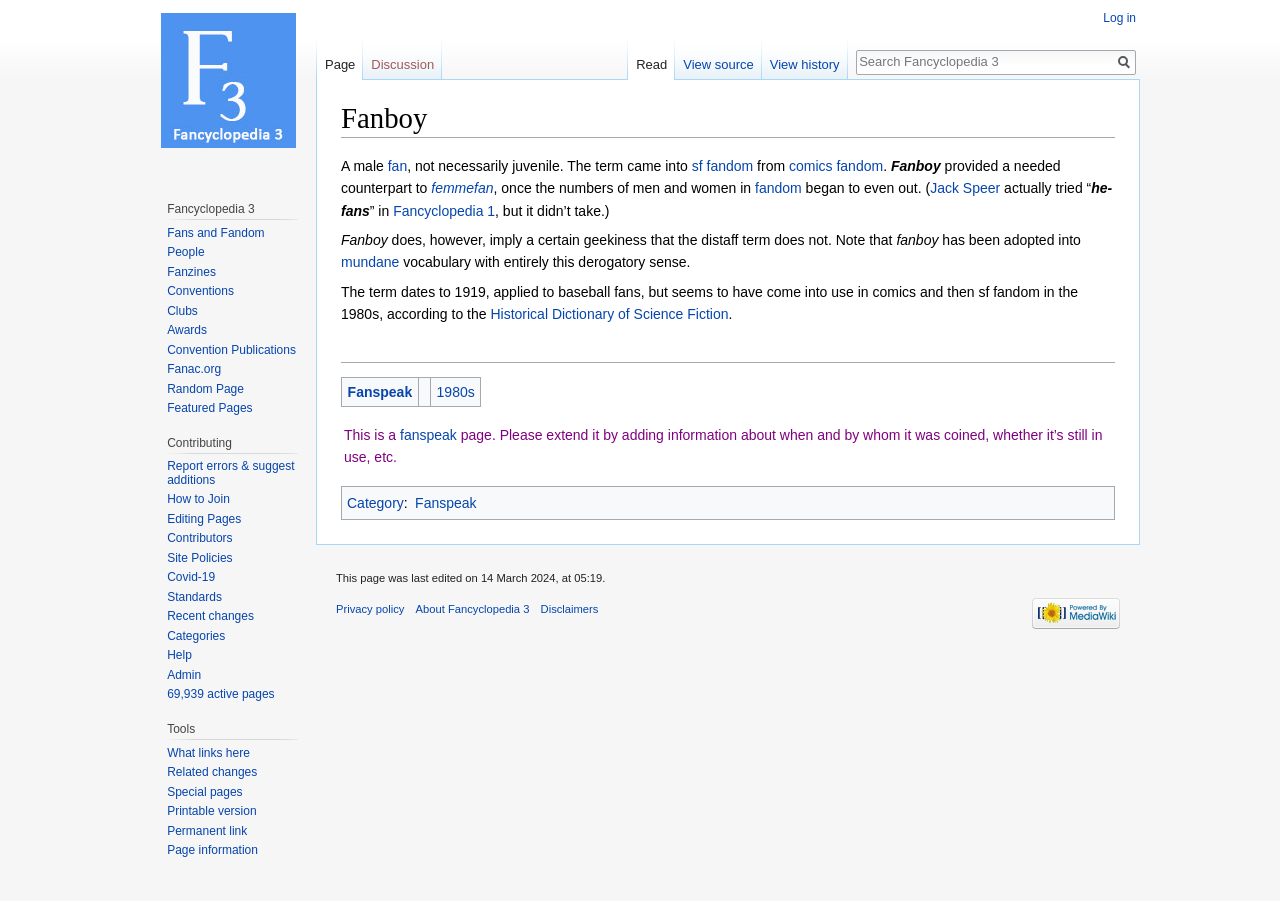Kindly determine the bounding box coordinates for the clickable area to achieve the given instruction: "Visit the main page".

[0.116, 0.0, 0.241, 0.178]